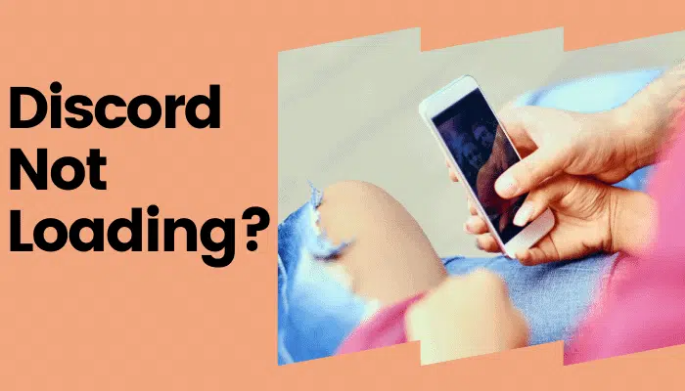What type of clothing is the person wearing?
Use the image to answer the question with a single word or phrase.

Denim shorts